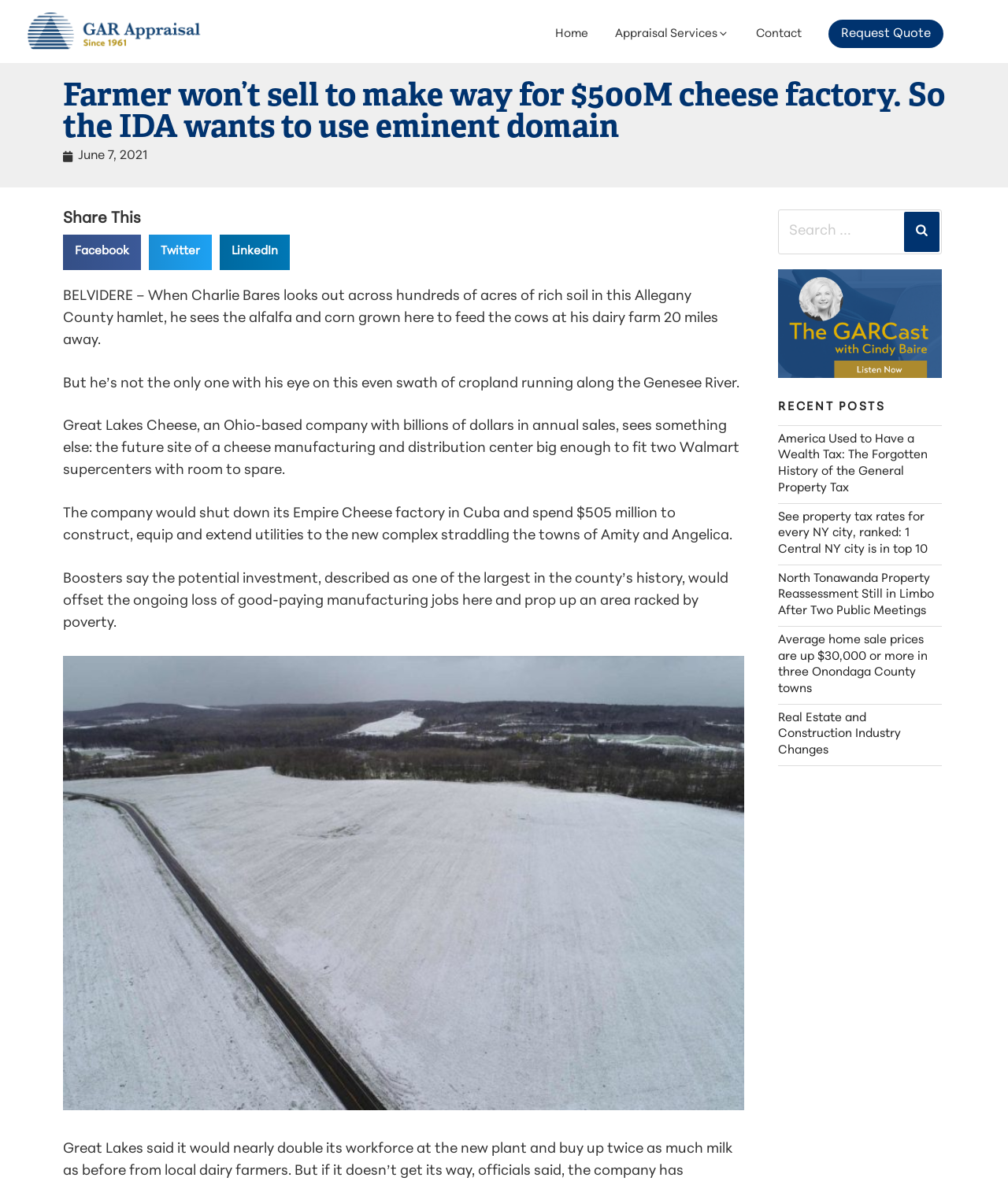Determine the bounding box coordinates for the clickable element to execute this instruction: "Share this on Facebook". Provide the coordinates as four float numbers between 0 and 1, i.e., [left, top, right, bottom].

[0.062, 0.198, 0.14, 0.228]